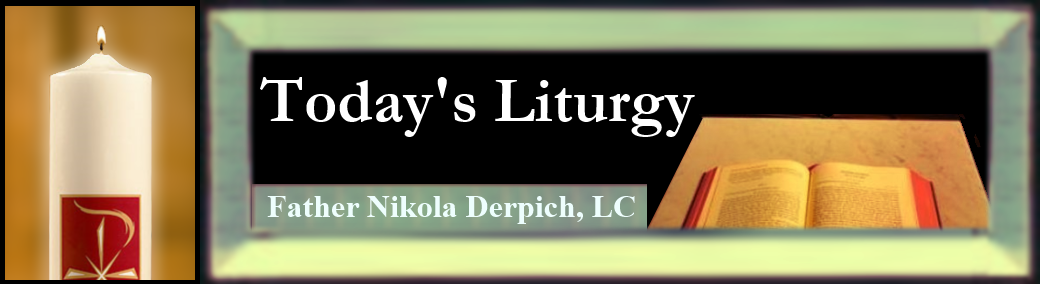Provide a thorough description of the contents of the image.

The image titled "Today's Liturgy" features a serene candle on the left, symbolizing warmth and spirituality, juxtaposed with an open book that likely represents scripture or a liturgical text. The bold, black text in the center prominently displays "Today's Liturgy," indicating the focus of the content. Below this title, in a softer font, is the name "Father Nikola Derpich, LC," suggesting that he is the author or presenter of the liturgy for the day. The overall design combines elements of reverence and quiet reflection, inviting viewers to engage with the liturgical themes presented for the day, specifically for the 8th Week of Ordinary Time, Tuesday, Year II.